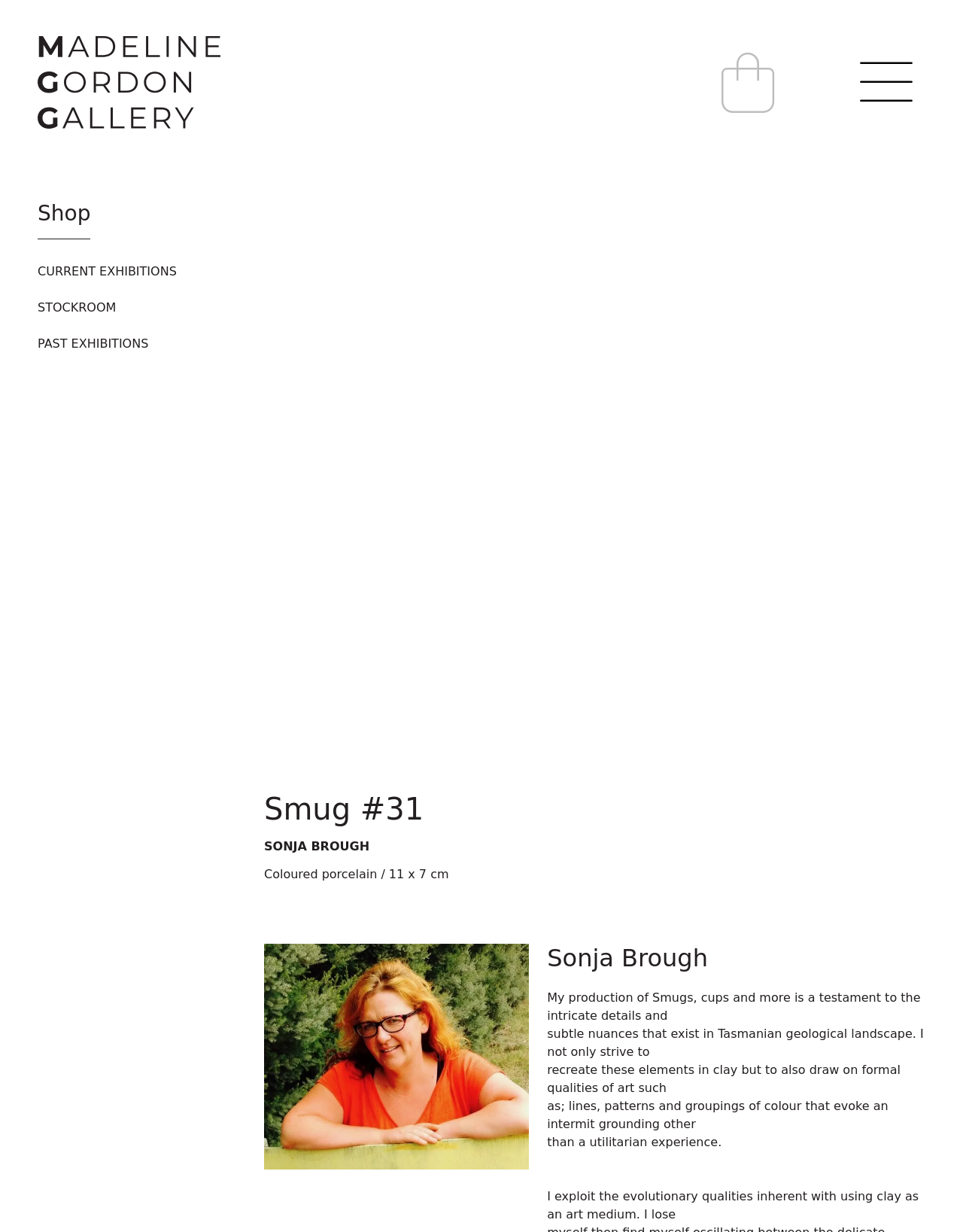What is the theme of the artwork?
Please answer using one word or phrase, based on the screenshot.

Tasmanian geological landscape